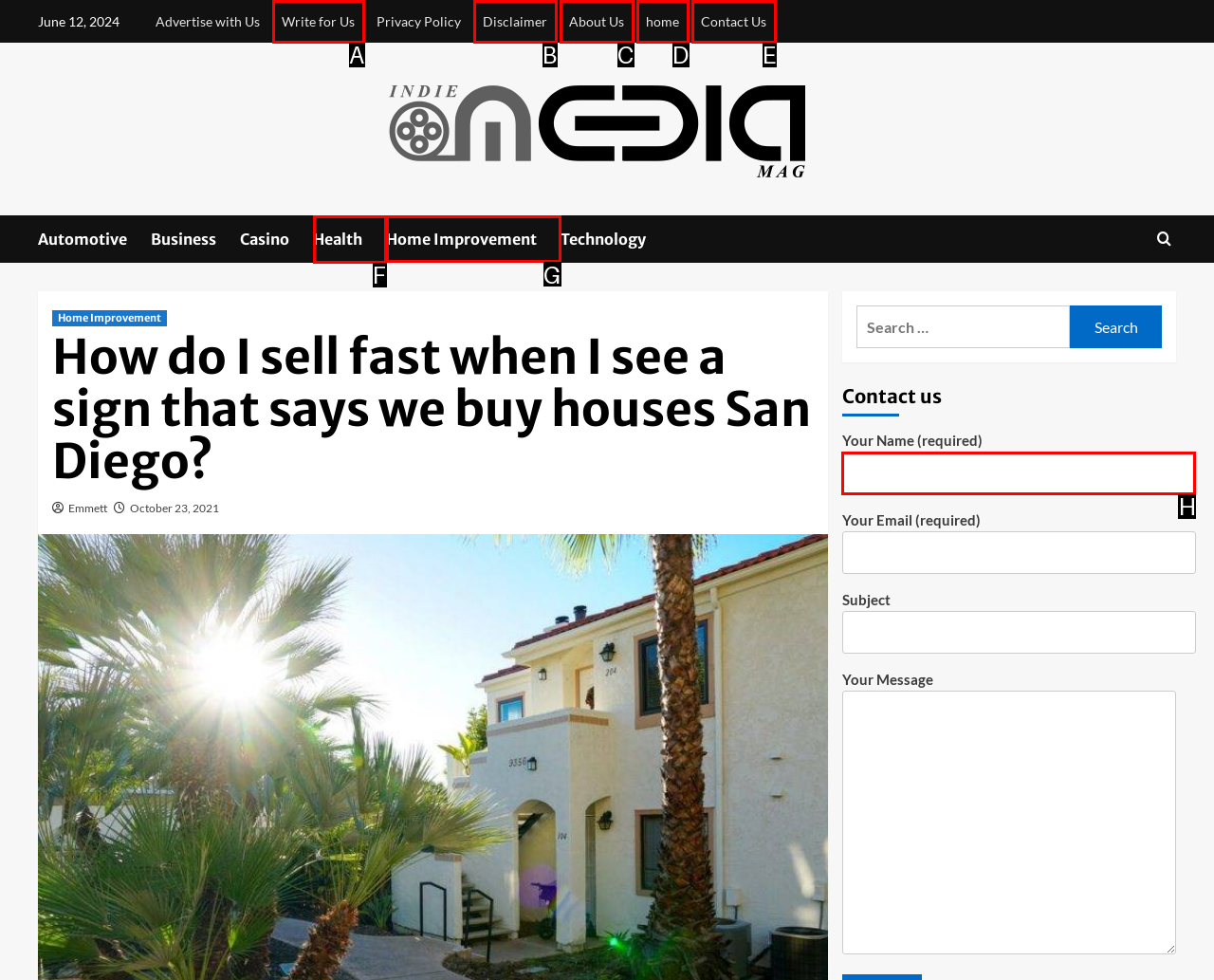To complete the task: Click on Home Improvement, which option should I click? Answer with the appropriate letter from the provided choices.

G